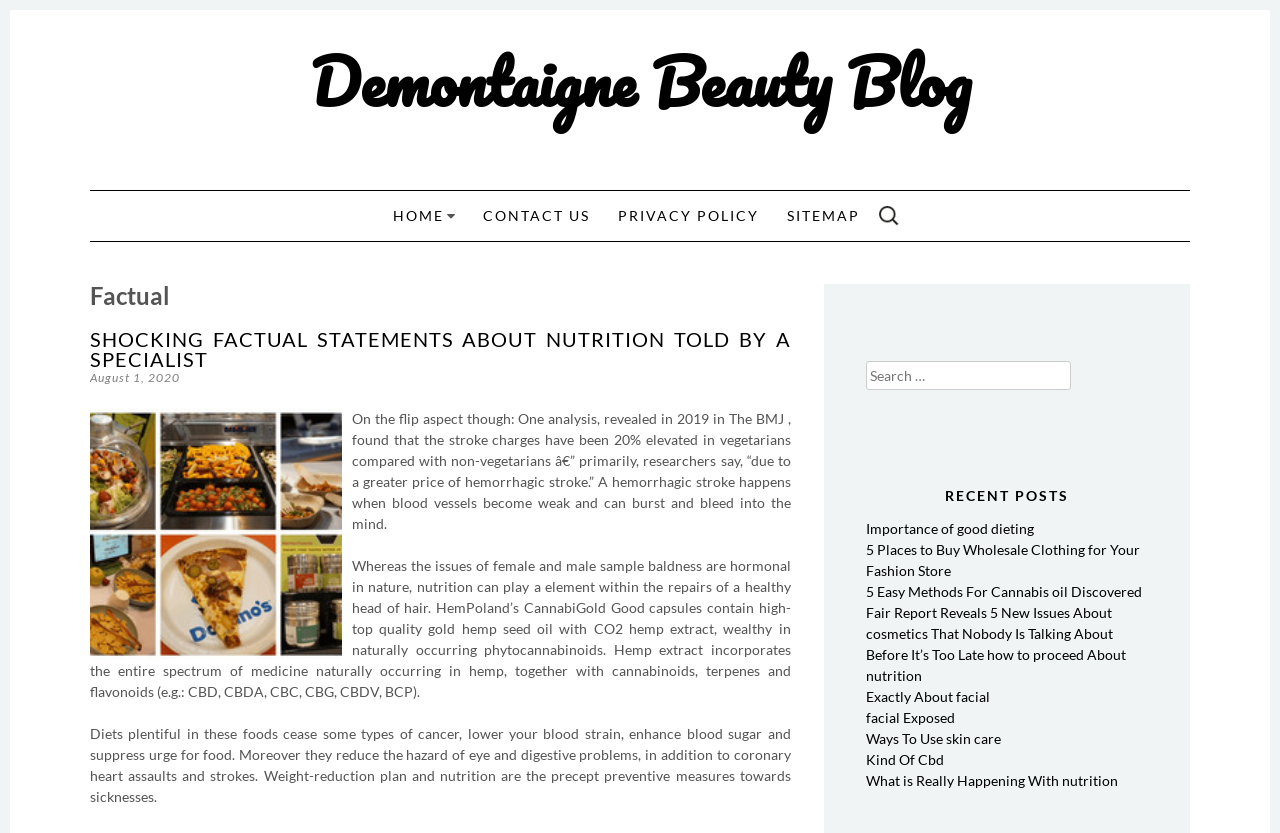What is the purpose of the search box?
Utilize the image to construct a detailed and well-explained answer.

The search box is an interactive element with bounding box coordinates [0.682, 0.233, 0.709, 0.285] and [0.676, 0.433, 0.897, 0.468]. It has a static text element with the text 'SEARCH FOR:' and a searchbox element, indicating that it is used to search for content on the website.